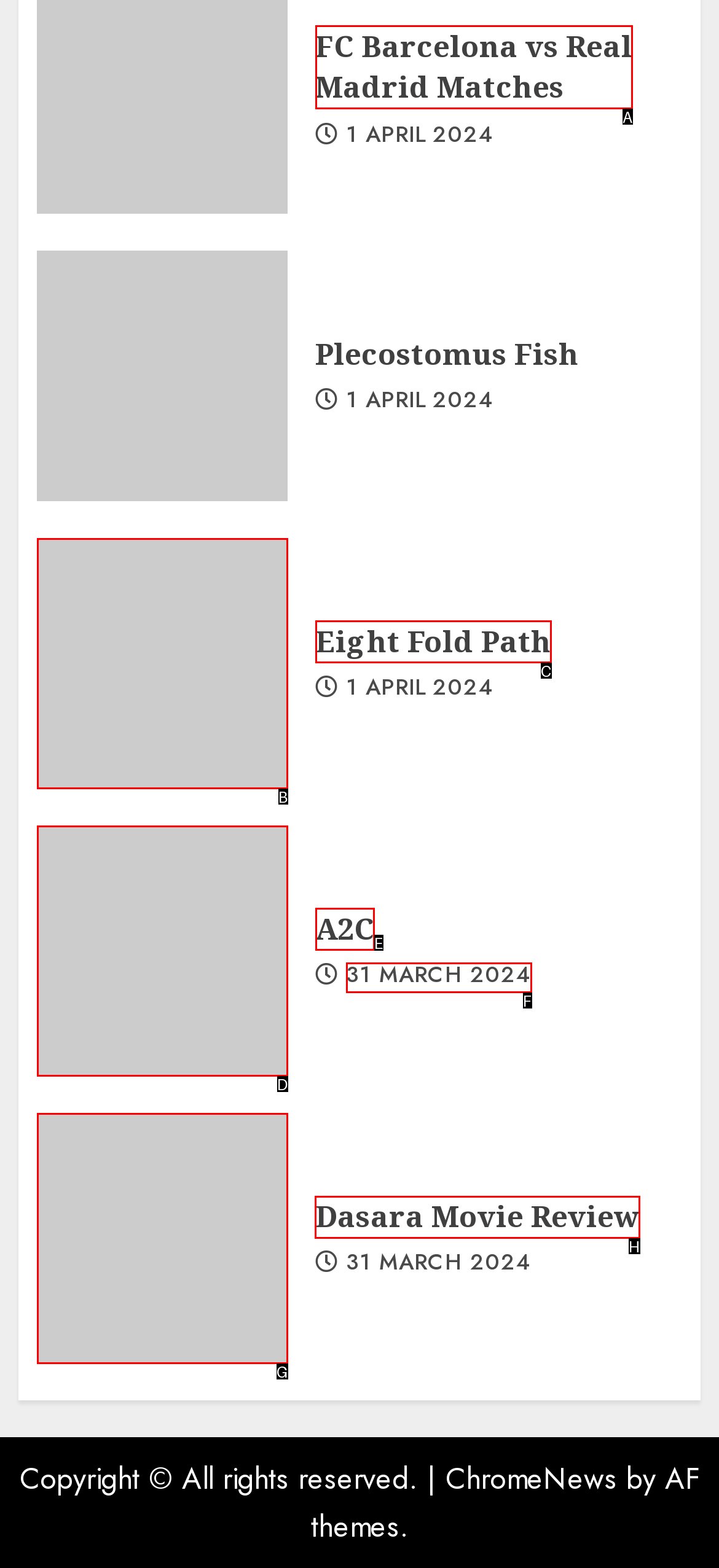Determine which HTML element I should select to execute the task: Read Dasara Movie Review
Reply with the corresponding option's letter from the given choices directly.

H